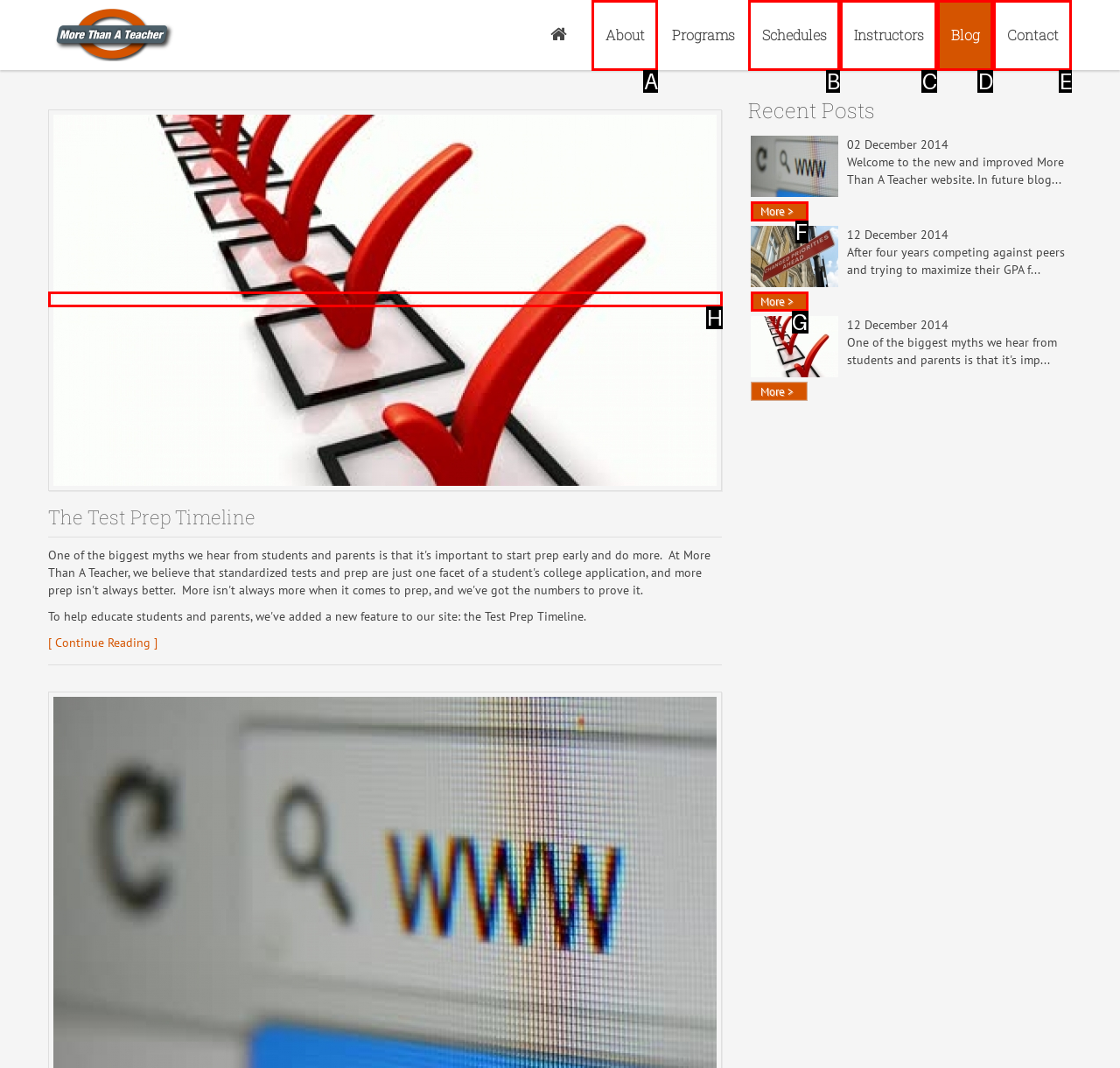Select the appropriate HTML element to click on to finish the task: Read the blog post titled The Test Prep Timeline.
Answer with the letter corresponding to the selected option.

H